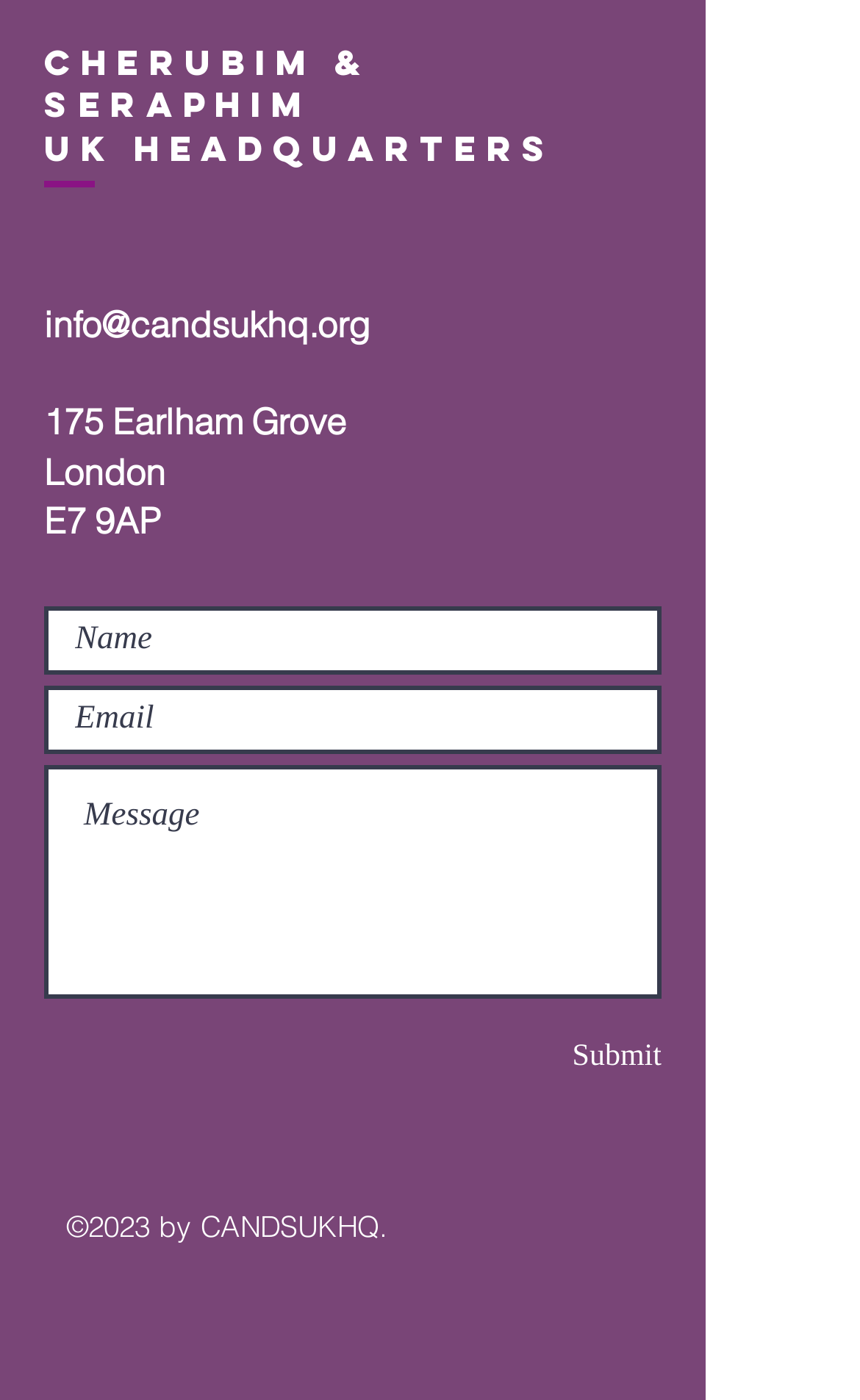What is the purpose of the form?
Answer the question using a single word or phrase, according to the image.

To submit a query